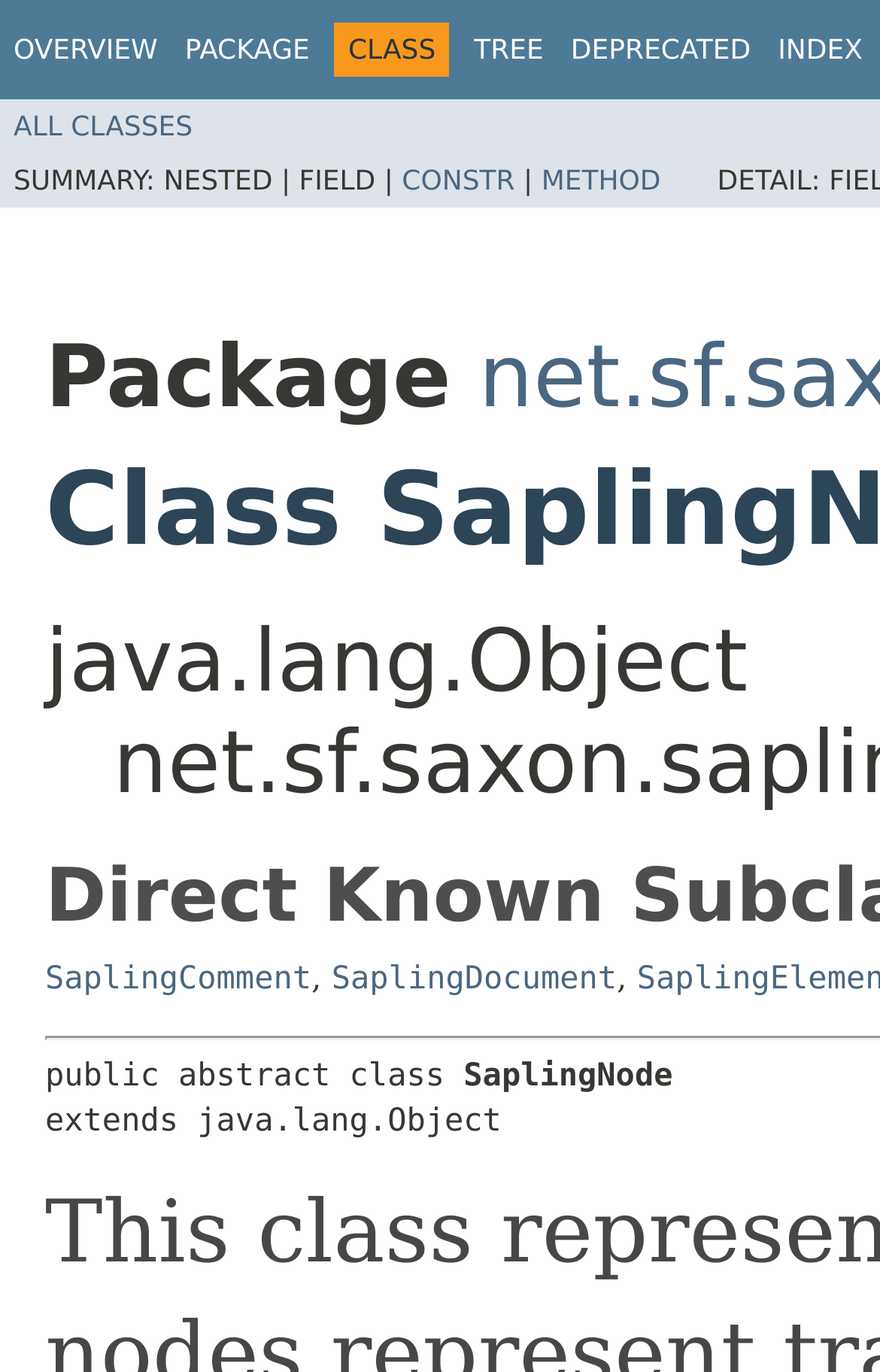What is the superclass of SaplingNode?
Provide an in-depth answer to the question, covering all aspects.

The superclass of SaplingNode can be found in the text 'extends java.lang.Object' which is located below the class name. It is also mentioned in the text 'java.lang.Object' which is located above the class name.